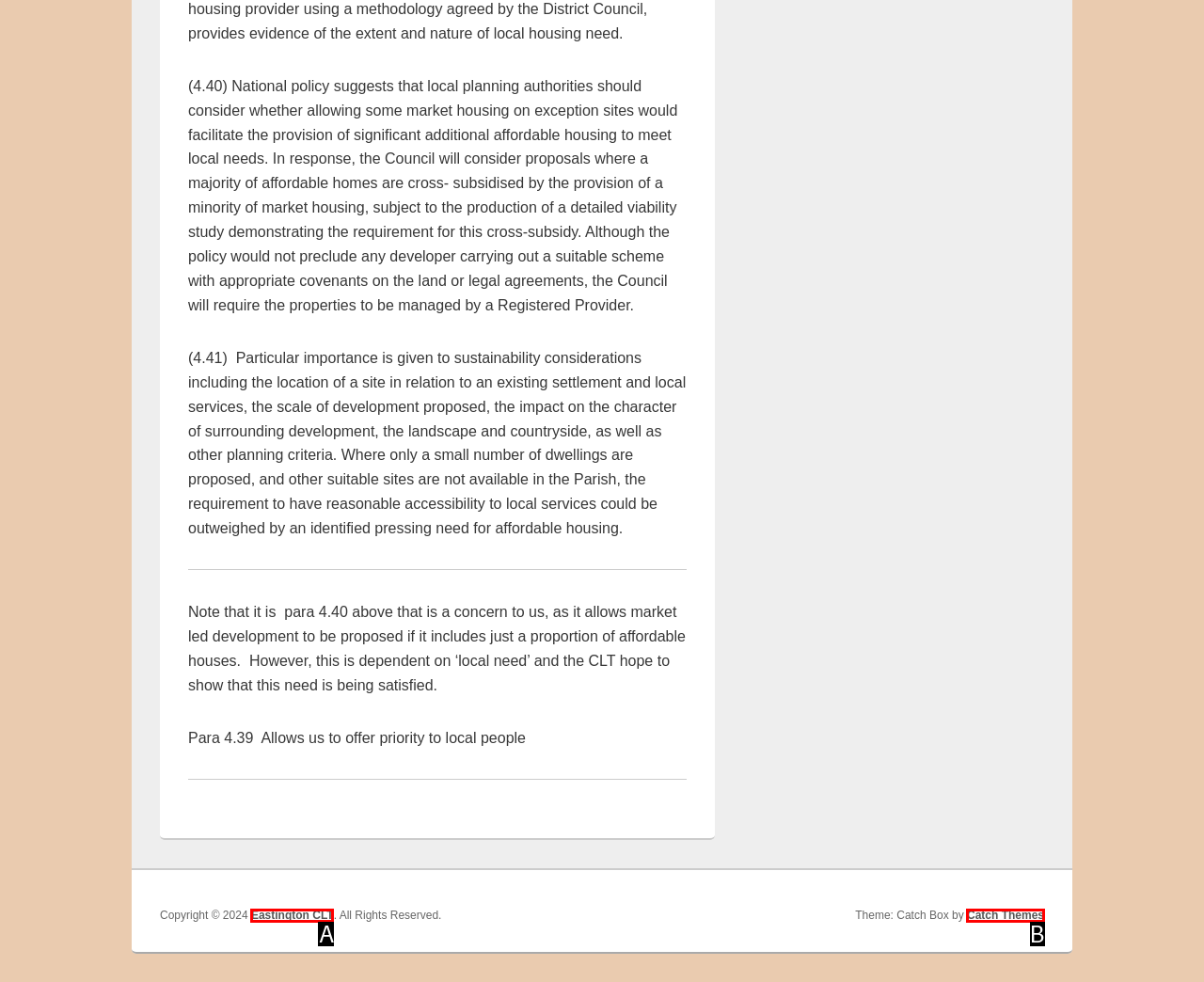Identify which HTML element matches the description: Catch Themes
Provide your answer in the form of the letter of the correct option from the listed choices.

B